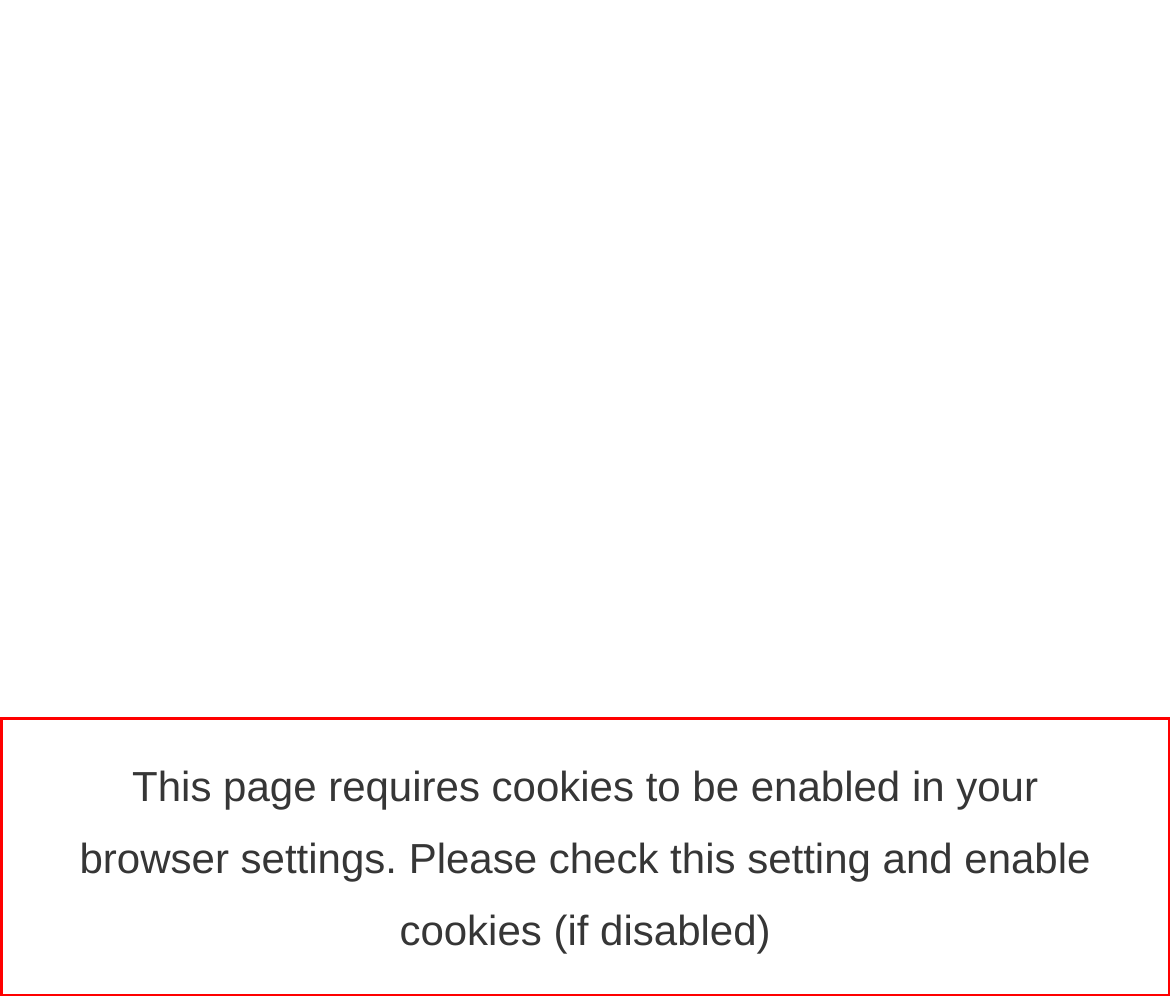Please analyze the screenshot of a webpage and extract the text content within the red bounding box using OCR.

This page requires cookies to be enabled in your browser settings. Please check this setting and enable cookies (if disabled)